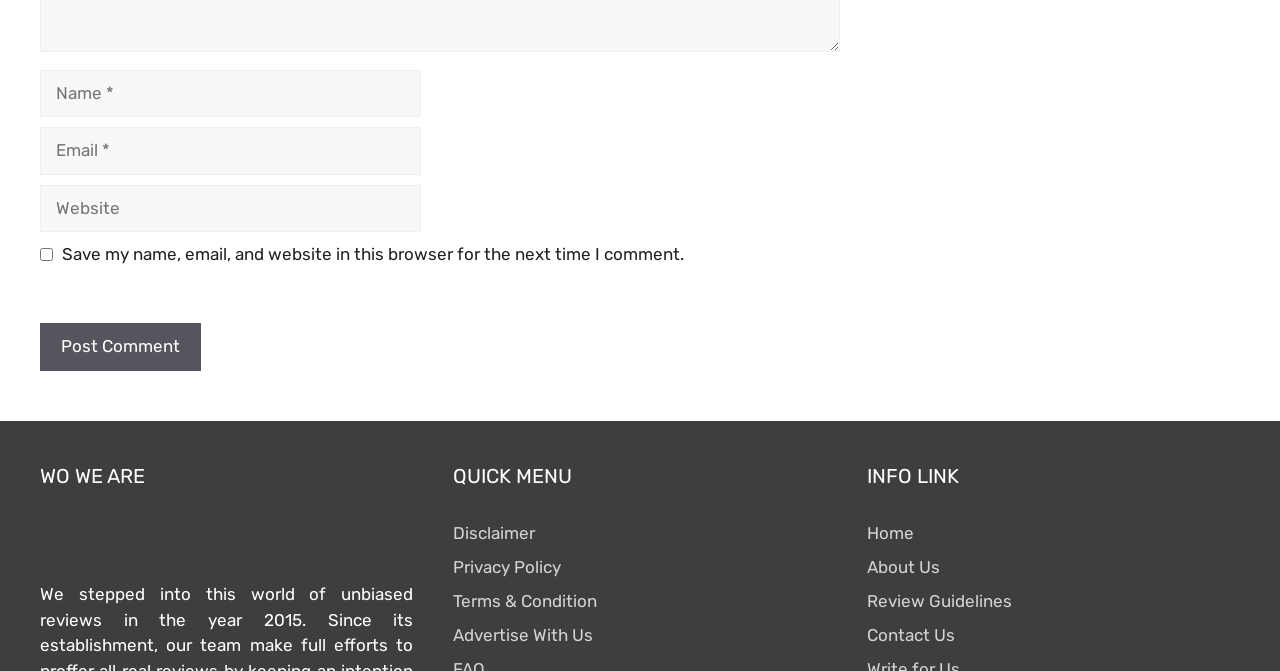Locate the bounding box of the UI element defined by this description: "2. Usage Guide". The coordinates should be given as four float numbers between 0 and 1, formatted as [left, top, right, bottom].

None